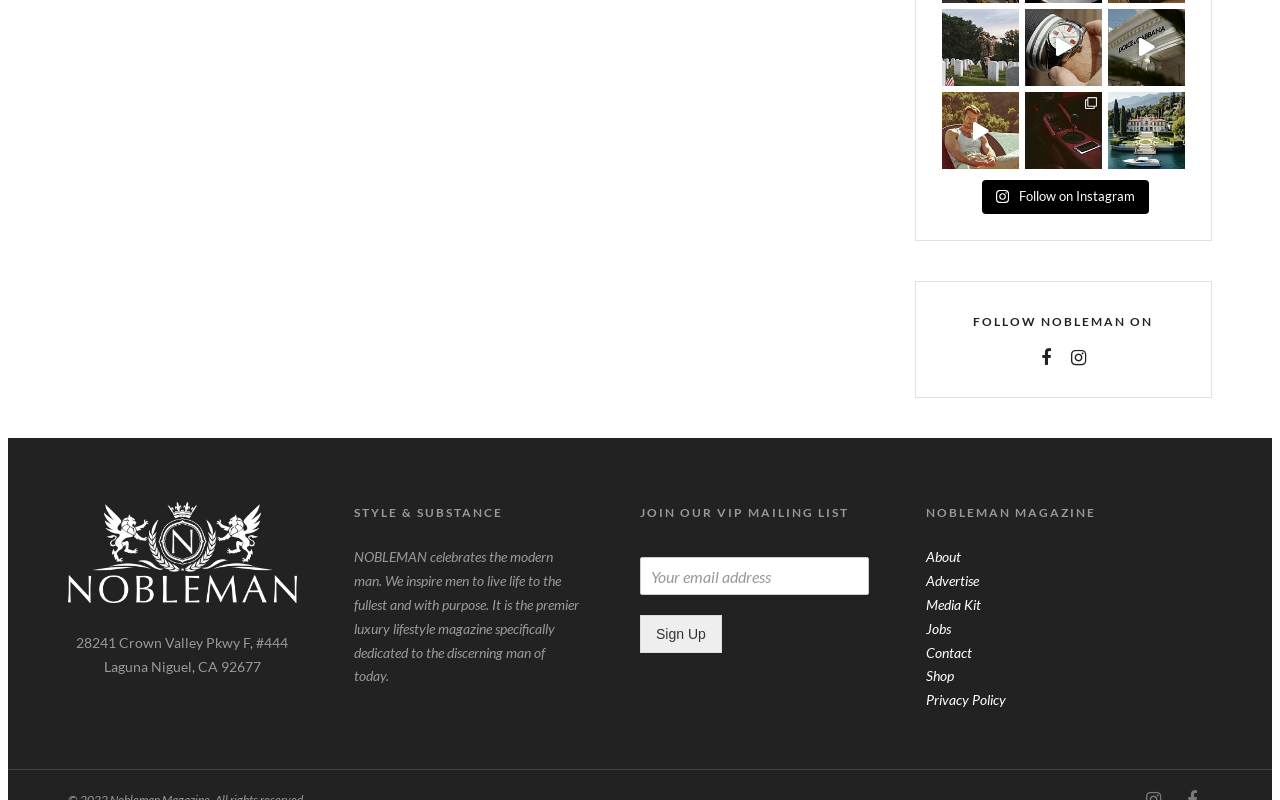Refer to the image and provide an in-depth answer to the question:
Where is the office of Nobleman located?

The location of the office can be found in the StaticText elements at the bottom of the webpage, which provide the address '28241 Crown Valley Pkwy F, #444' and 'Laguna Niguel, CA 92677'. This suggests that the office of Nobleman is located in Laguna Niguel, California.